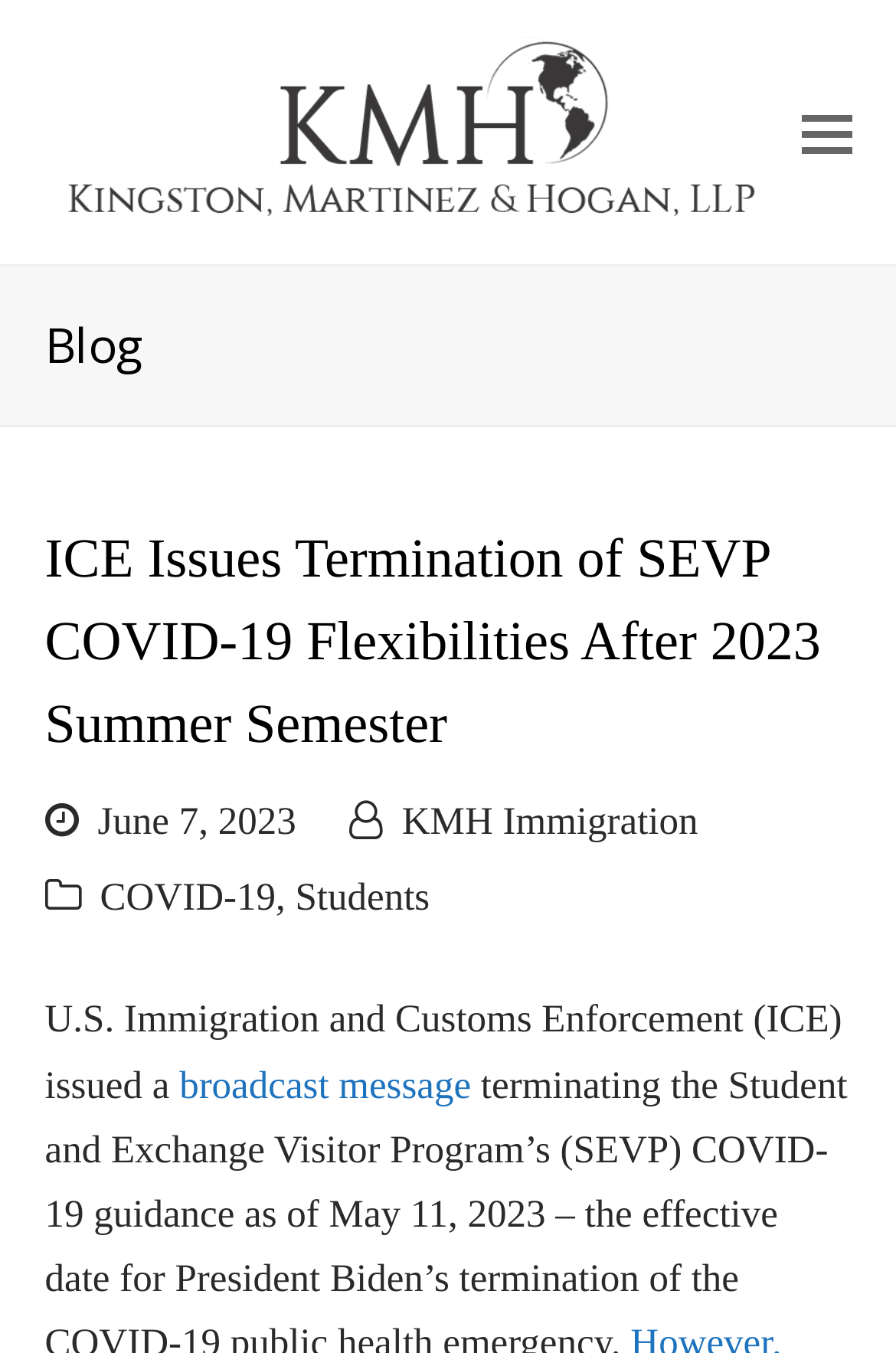What is the organization mentioned in the article?
Look at the image and respond with a one-word or short-phrase answer.

U.S. Immigration and Customs Enforcement (ICE)